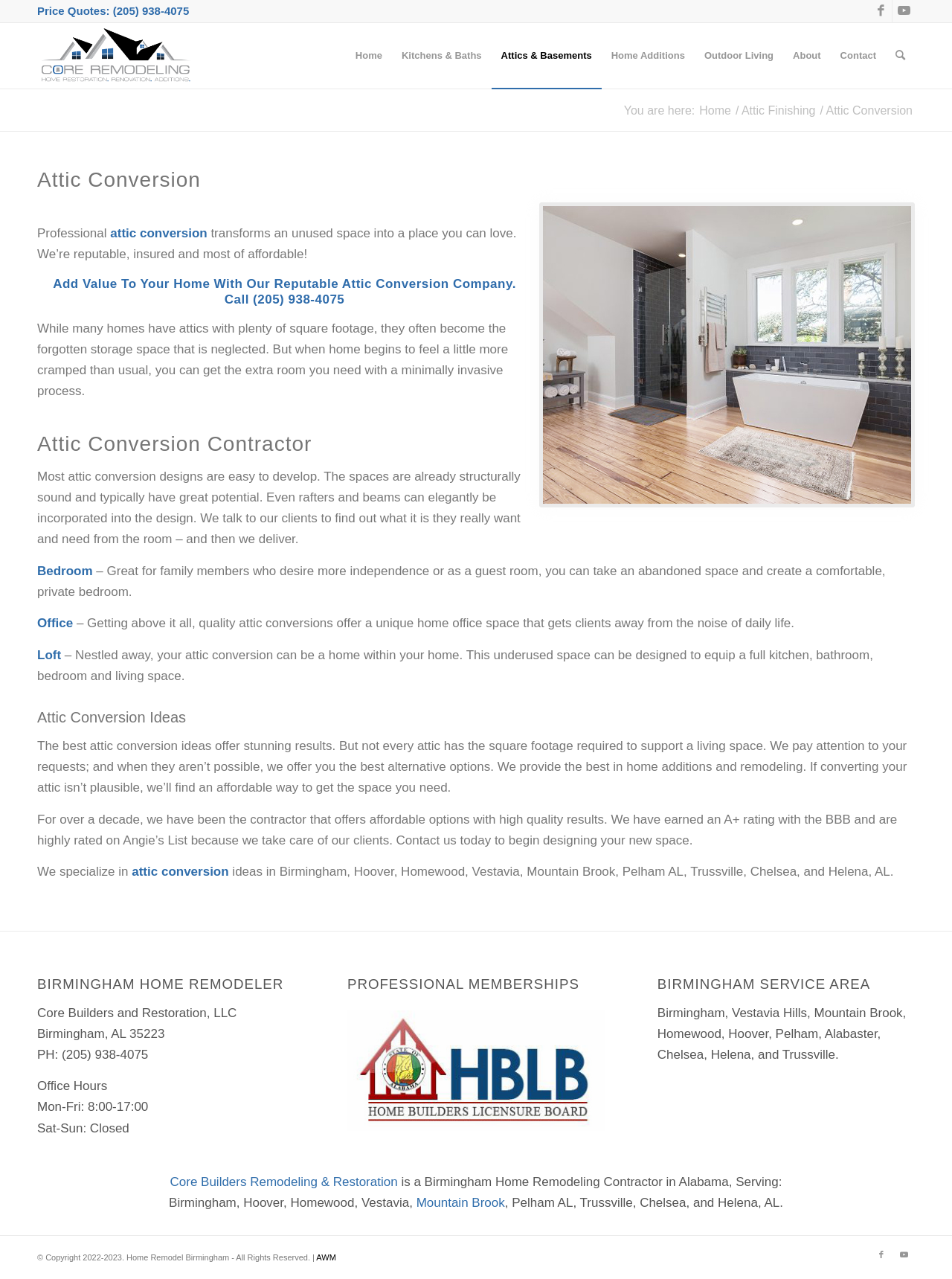Please find the bounding box coordinates of the clickable region needed to complete the following instruction: "Search for something". The bounding box coordinates must consist of four float numbers between 0 and 1, i.e., [left, top, right, bottom].

[0.93, 0.018, 0.961, 0.069]